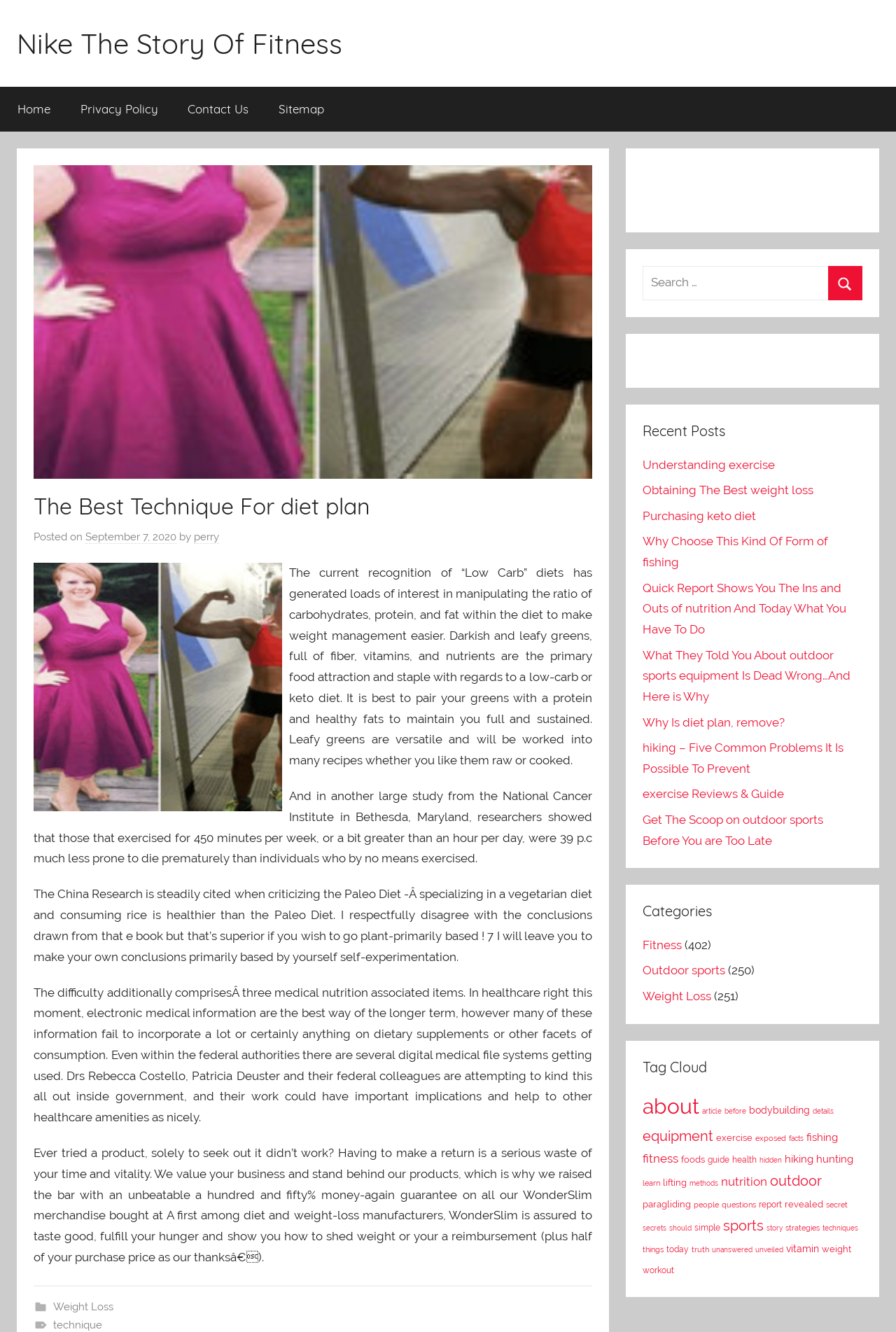Could you please study the image and provide a detailed answer to the question:
What is the guarantee offered by WonderSlim products?

The guarantee offered by WonderSlim products can be determined by reading the text 'We value your business and stand behind our products, which is why we raised the bar with an unbeatable 150% money-back guarantee on all our WonderSlim products bought at A first among diet and weight-loss brands...' which is located in the main content area of the webpage.